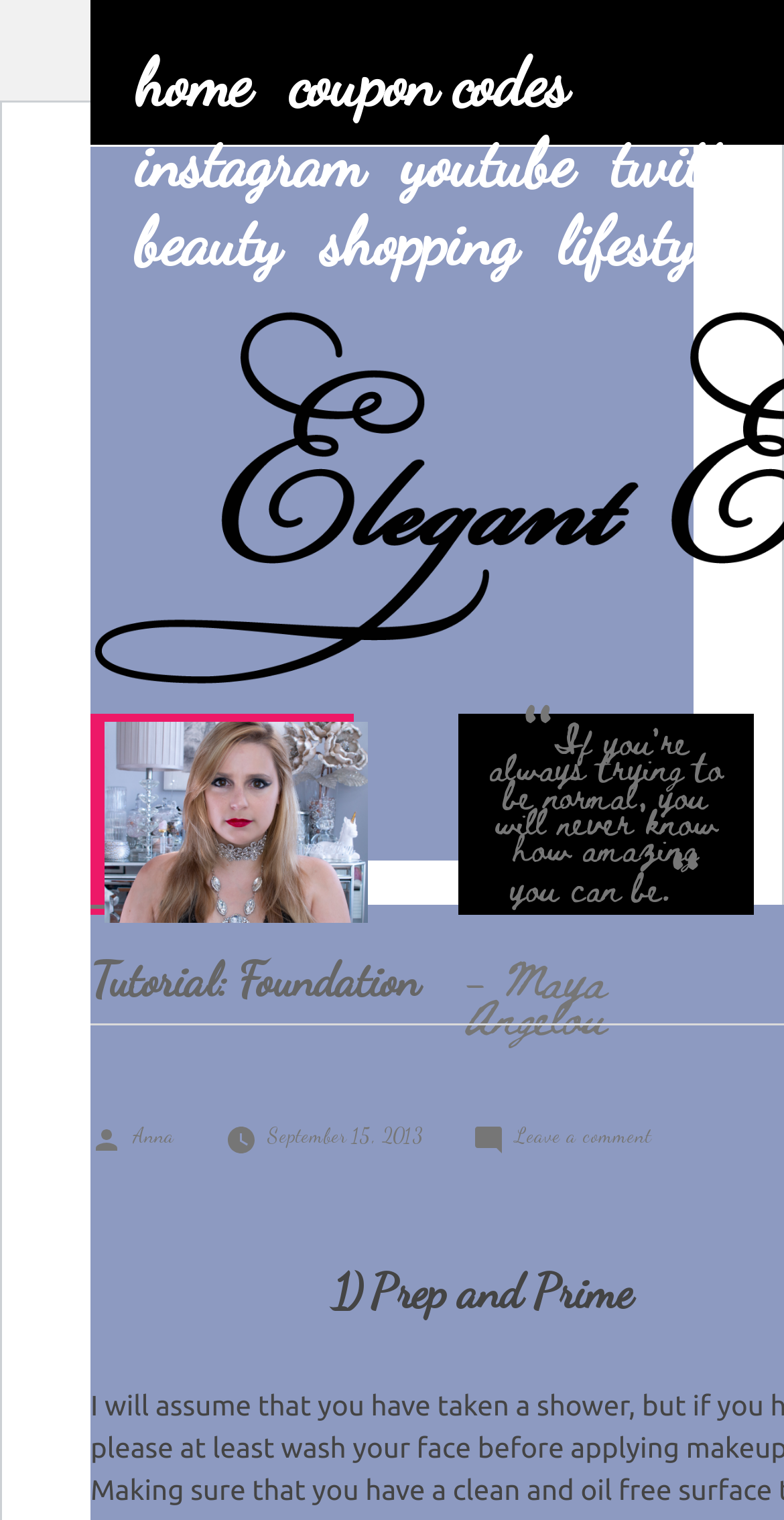Find and provide the bounding box coordinates for the UI element described here: "Shopping". The coordinates should be given as four float numbers between 0 and 1: [left, top, right, bottom].

[0.409, 0.134, 0.662, 0.185]